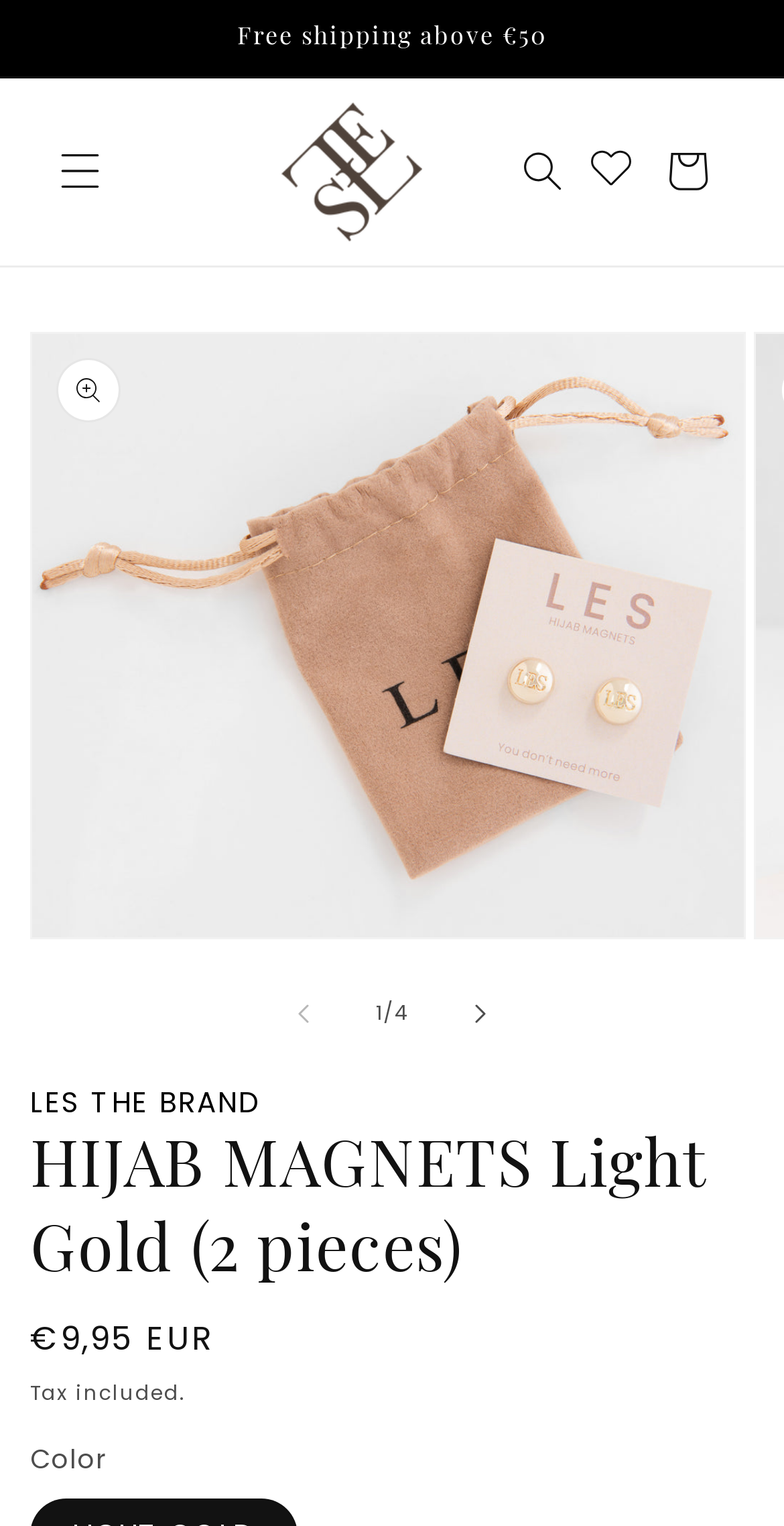What is the price of the hijab magnets?
Answer the question with as much detail as possible.

The price is mentioned in the section below the product title, where it says 'Regular price €9,95 EUR'.